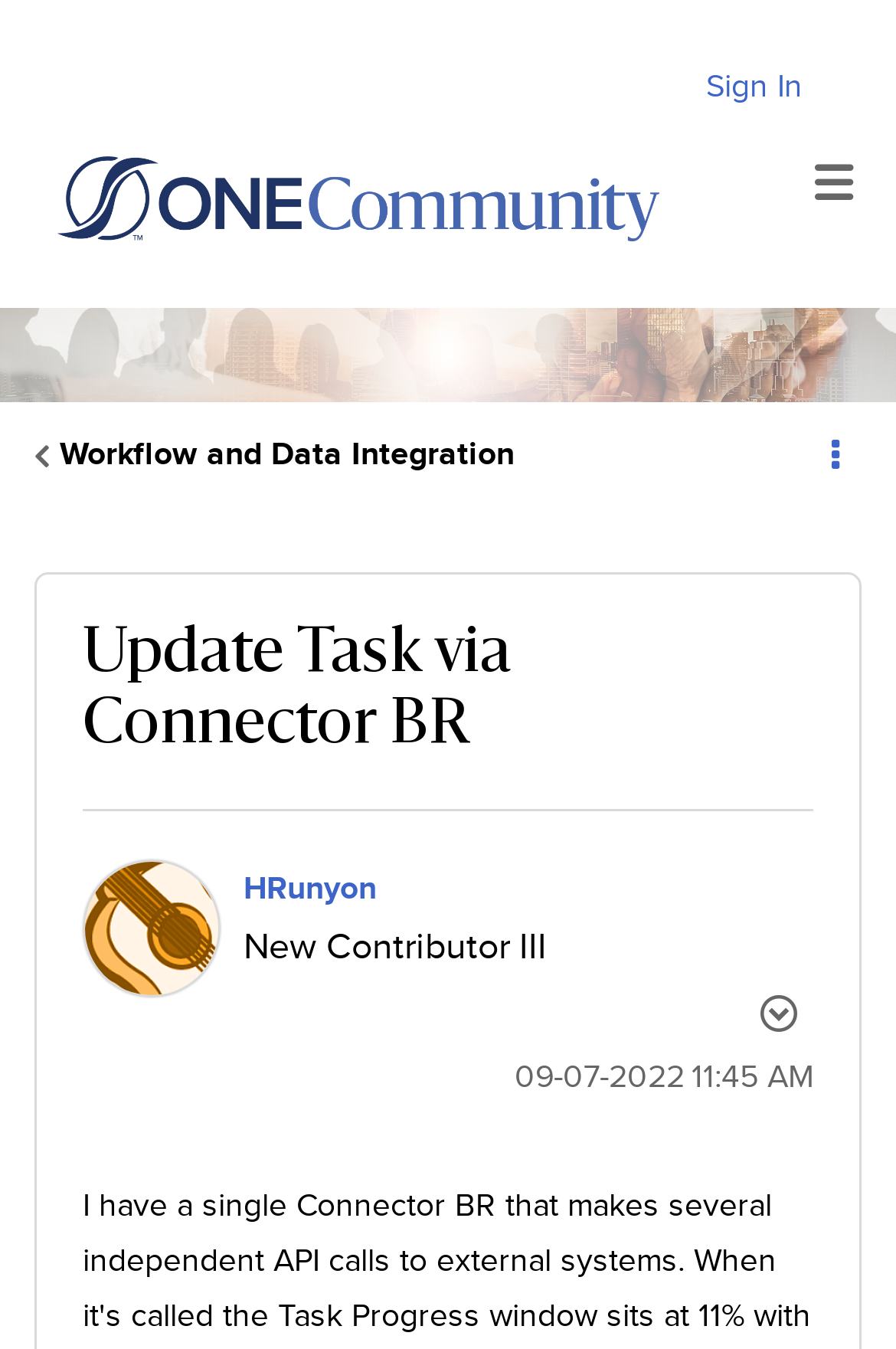Please respond to the question with a concise word or phrase:
How many options are available in the post option menu?

Unknown